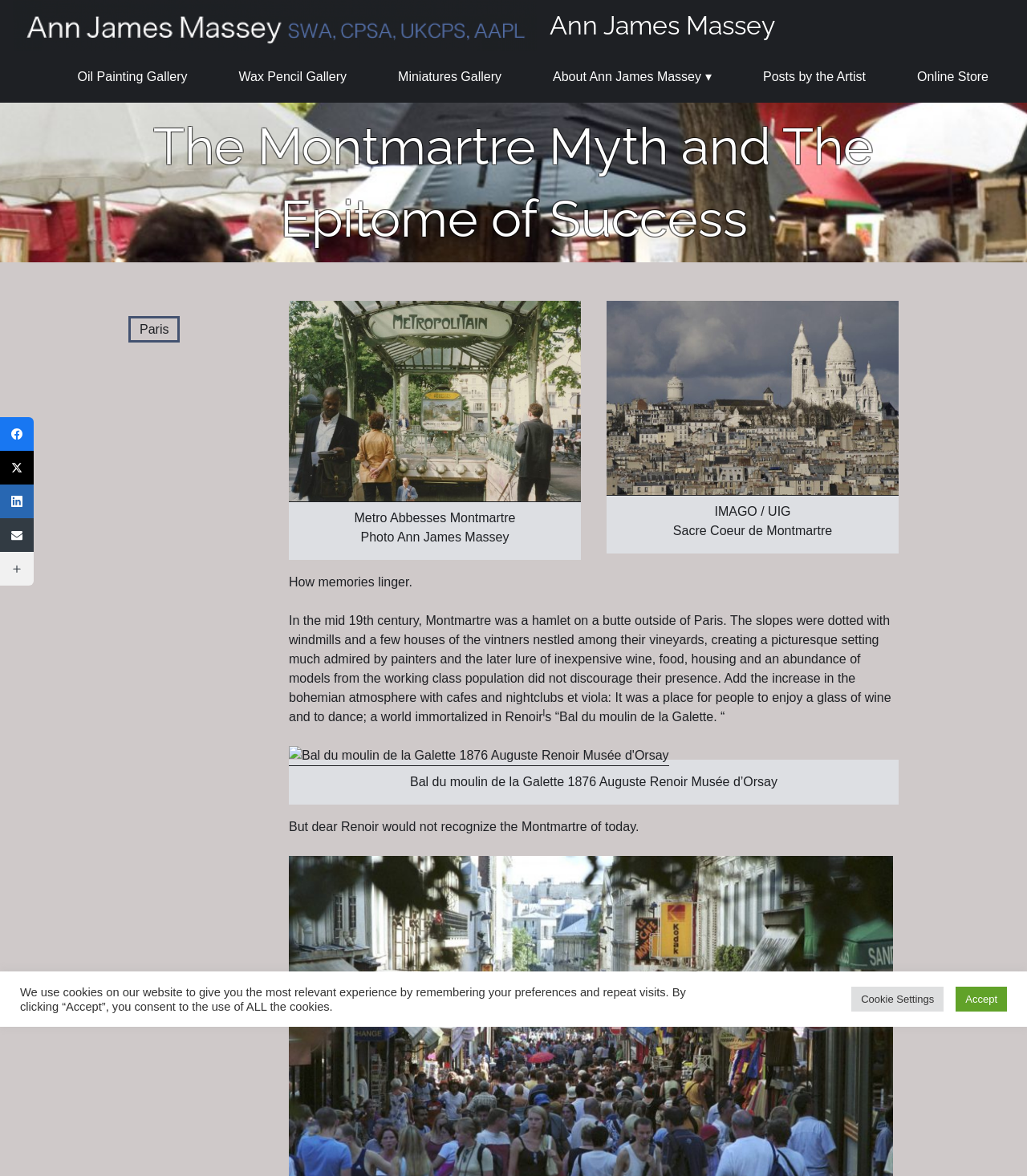Please locate the bounding box coordinates of the element that should be clicked to achieve the given instruction: "Read about the artist".

[0.513, 0.044, 0.718, 0.087]